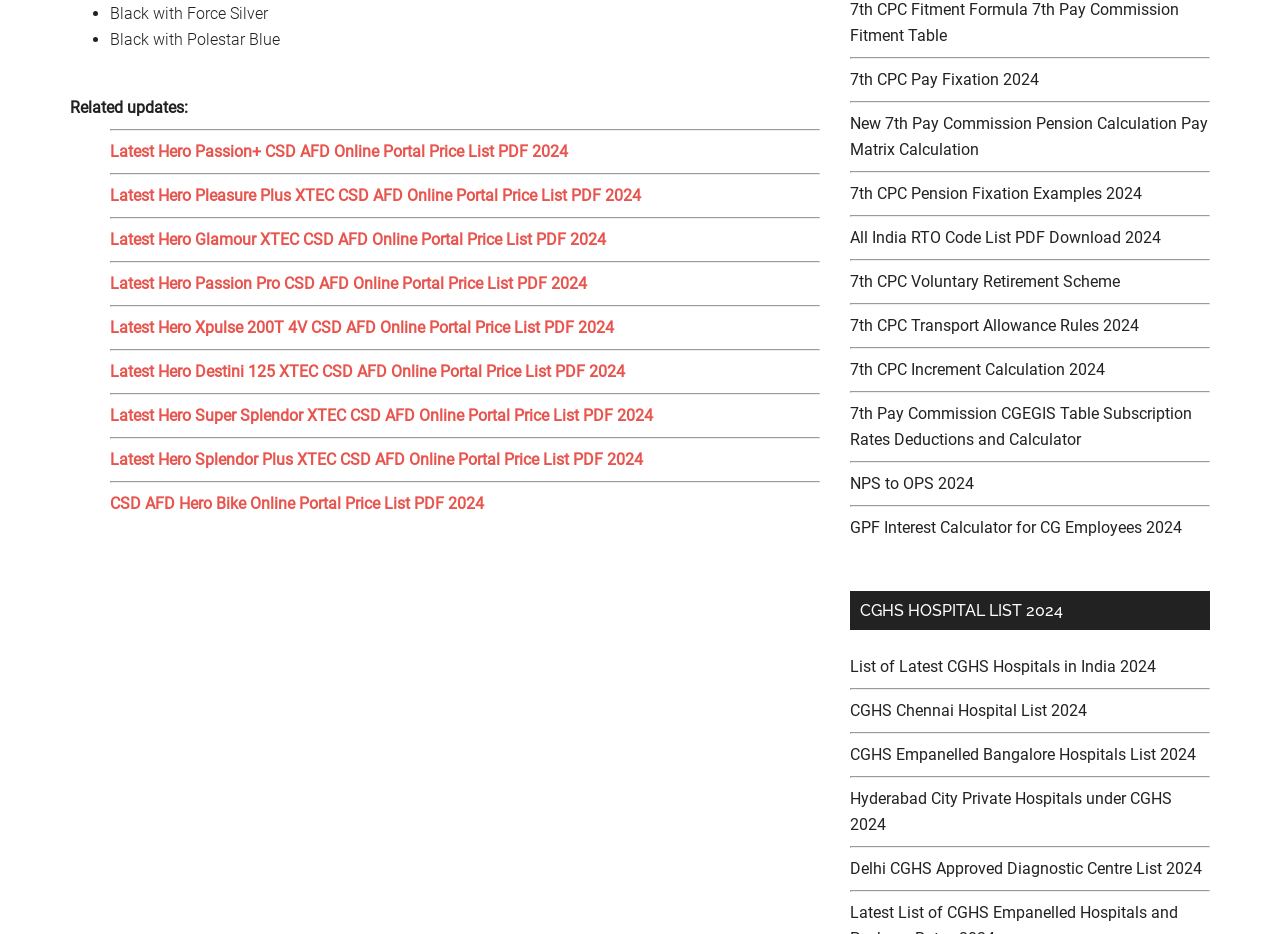Identify the bounding box coordinates of the specific part of the webpage to click to complete this instruction: "Search conference papers".

None